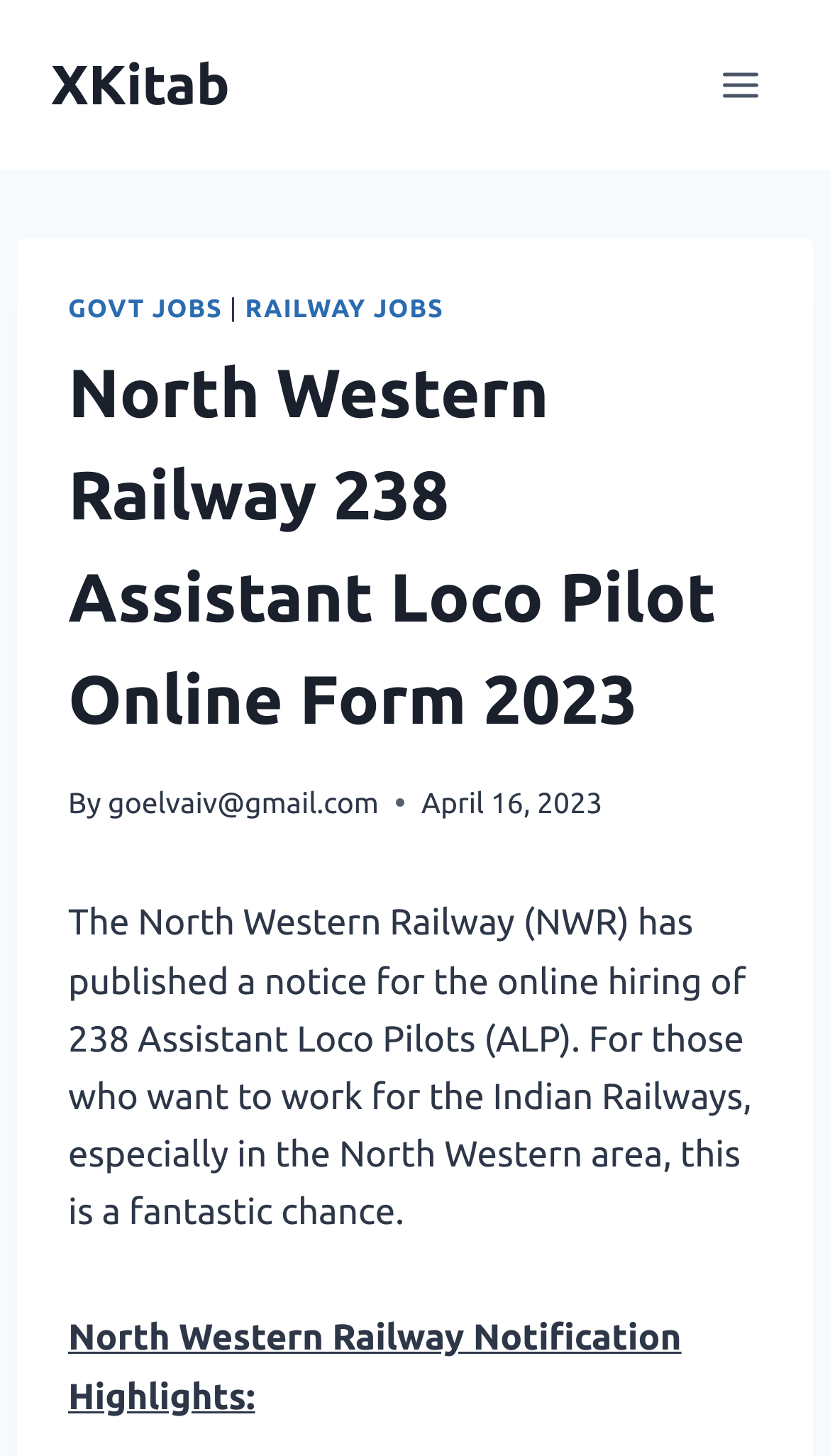What type of job is being offered?
Using the screenshot, give a one-word or short phrase answer.

Assistant Loco Pilots